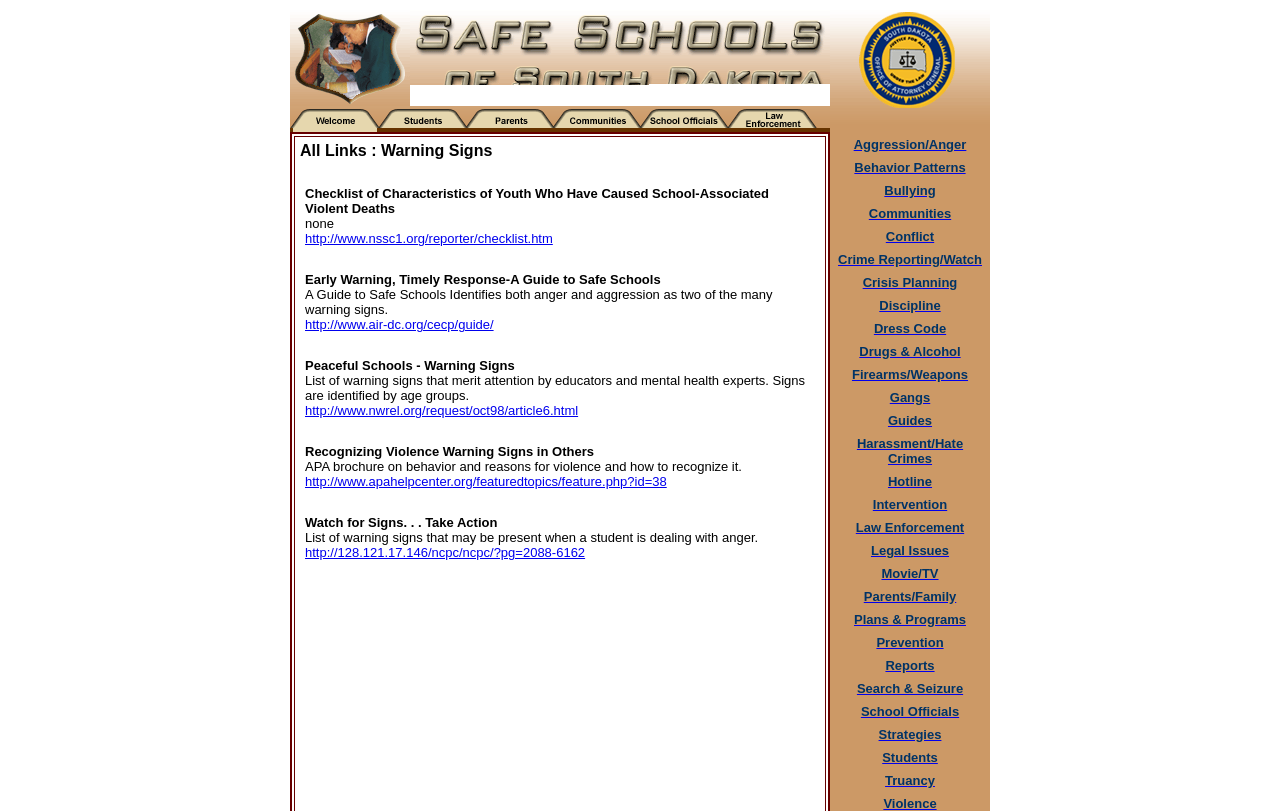Locate the bounding box coordinates of the clickable element to fulfill the following instruction: "Click on the 'Students' link". Provide the coordinates as four float numbers between 0 and 1 in the format [left, top, right, bottom].

[0.295, 0.145, 0.364, 0.166]